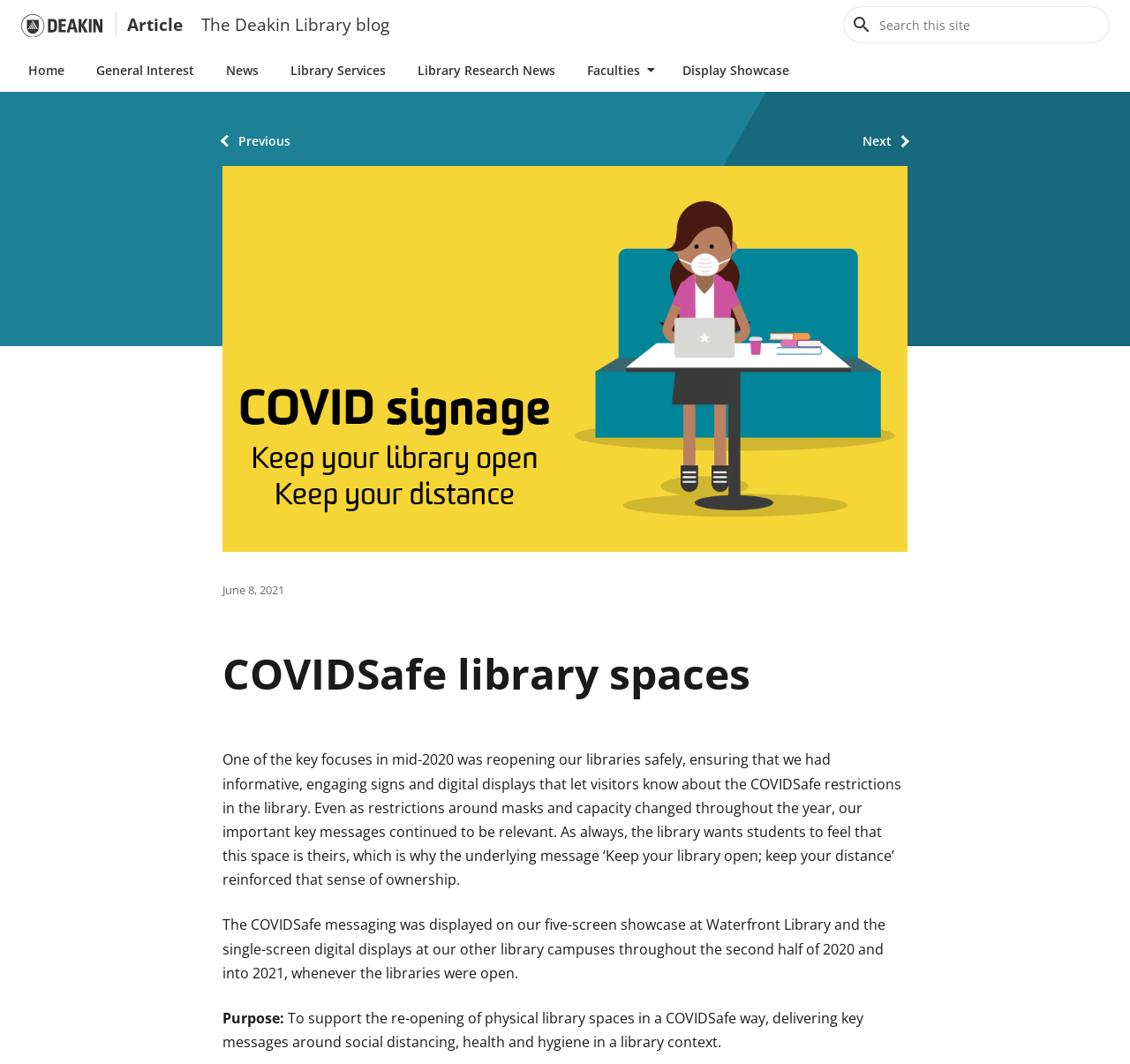What is displayed on the five-screen showcase at Waterfront Library?
Answer briefly with a single word or phrase based on the image.

COVIDSafe messaging